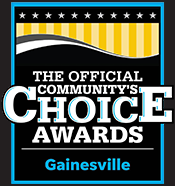Give a thorough and detailed caption for the image.

This image showcases the emblem of the "Official Community's Choice Awards" for Gainesville. The design features bold text with "CHOICE AWARDS" prominently displayed, signifying recognition and appreciation within the community. It includes decorative elements such as stars and a wave pattern in the background, enhancing its celebratory aesthetic. The color scheme combines black, yellow, and blue, creating an engaging and vibrant visual that emphasizes the pride of being chosen by the local community. This award symbolizes excellence and is likely associated with businesses and services that have made a significant positive impact in Gainesville.